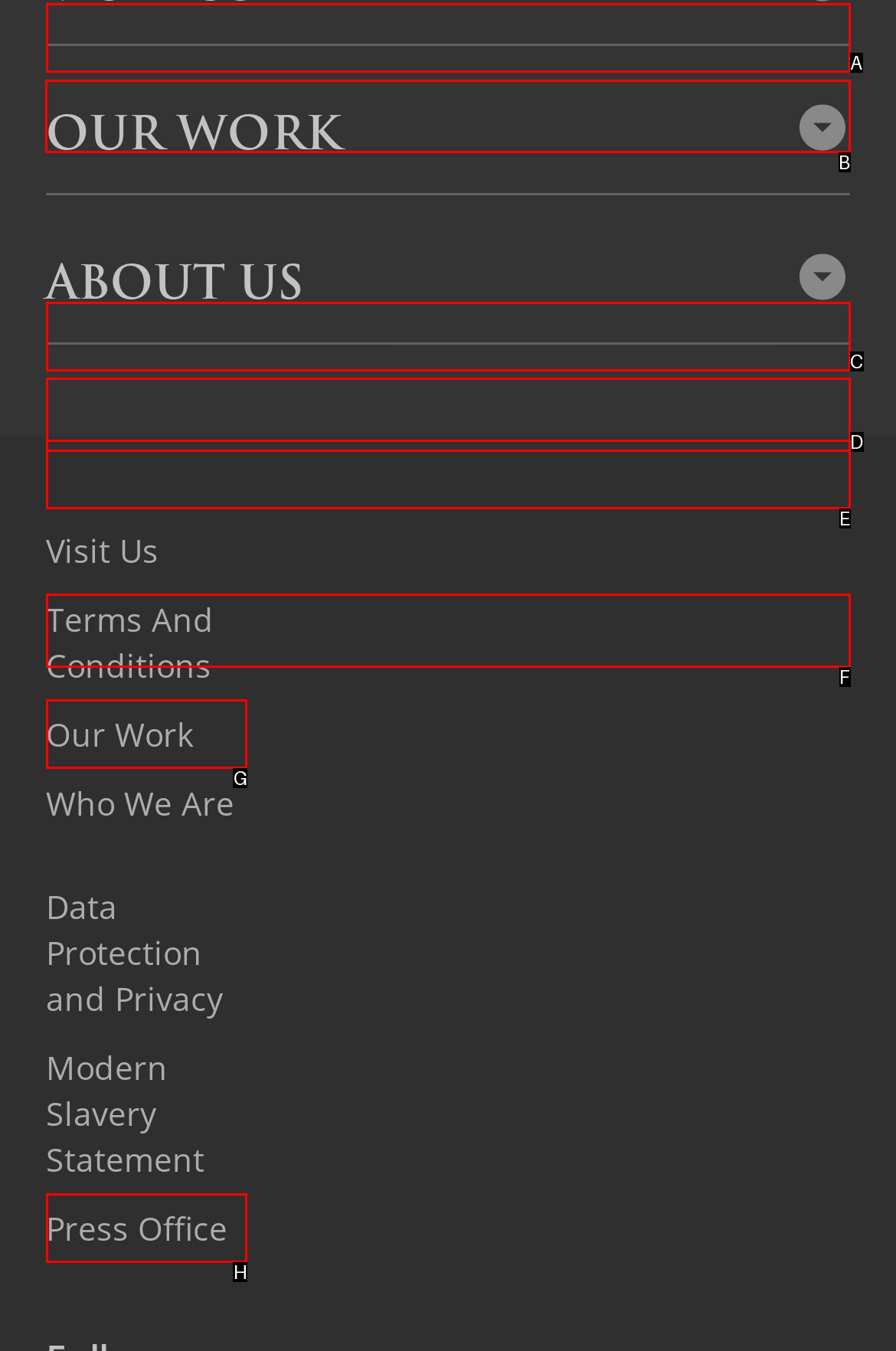Show which HTML element I need to click to perform this task: Find cemeteries and memorials Answer with the letter of the correct choice.

B